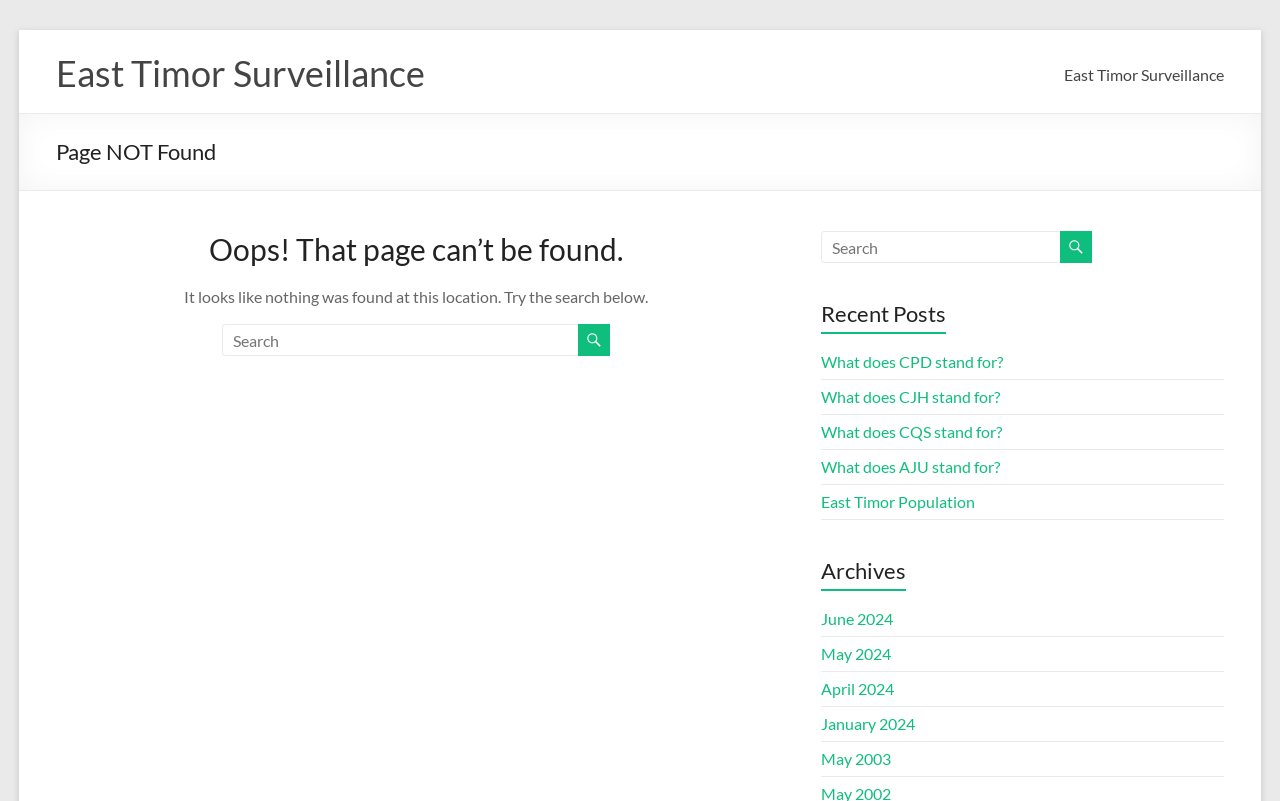Find the bounding box coordinates of the element you need to click on to perform this action: 'Read recent post about What does CPD stand for?'. The coordinates should be represented by four float values between 0 and 1, in the format [left, top, right, bottom].

[0.641, 0.439, 0.784, 0.463]